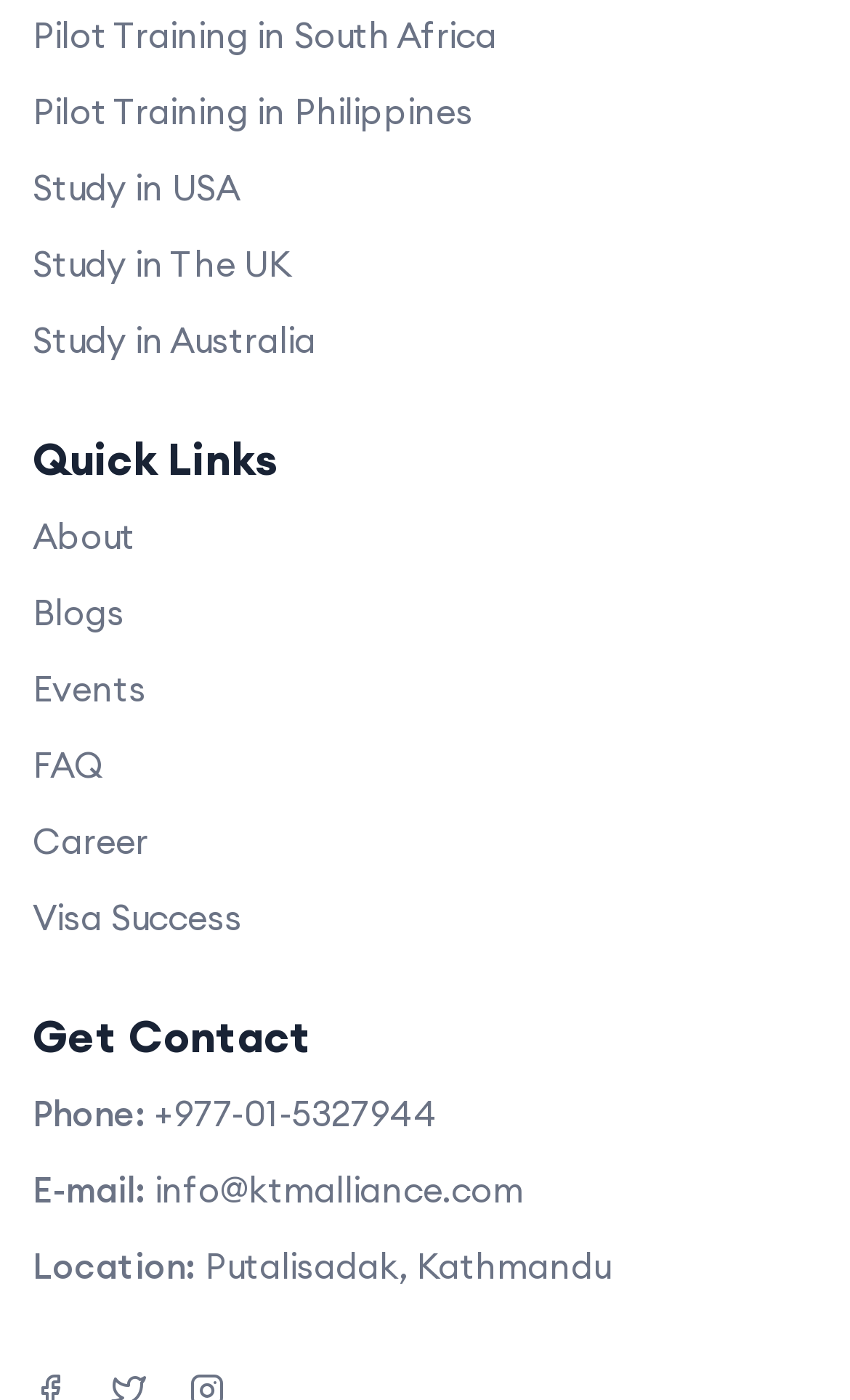Pinpoint the bounding box coordinates of the element you need to click to execute the following instruction: "Call +977-01-5327944". The bounding box should be represented by four float numbers between 0 and 1, in the format [left, top, right, bottom].

[0.182, 0.777, 0.515, 0.816]